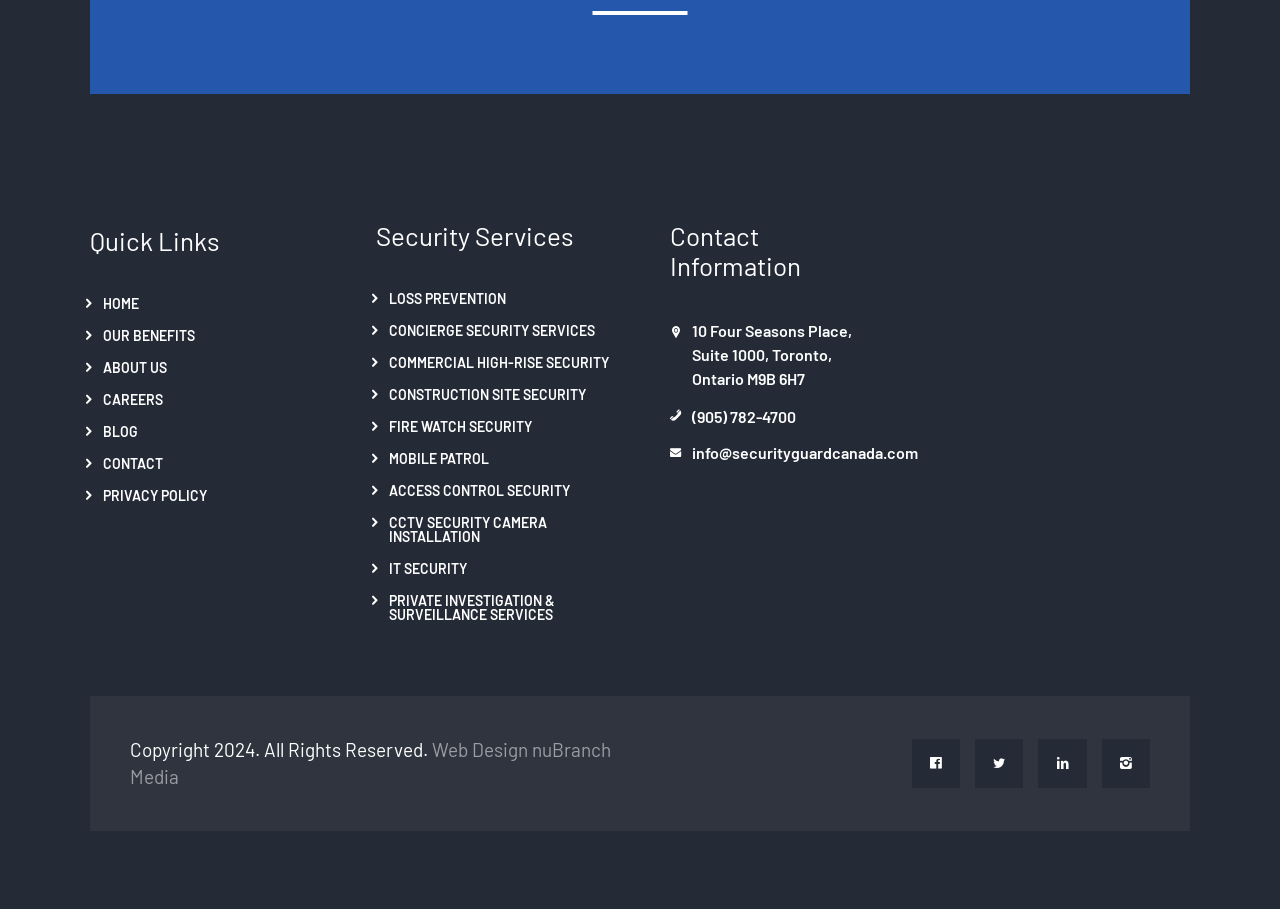Refer to the image and provide a thorough answer to this question:
What is the company's address?

I found the company's address by looking at the 'Contact Information' section, where it is listed as '10 Four Seasons Place, Suite 1000, Toronto, Ontario M9B 6H7'.